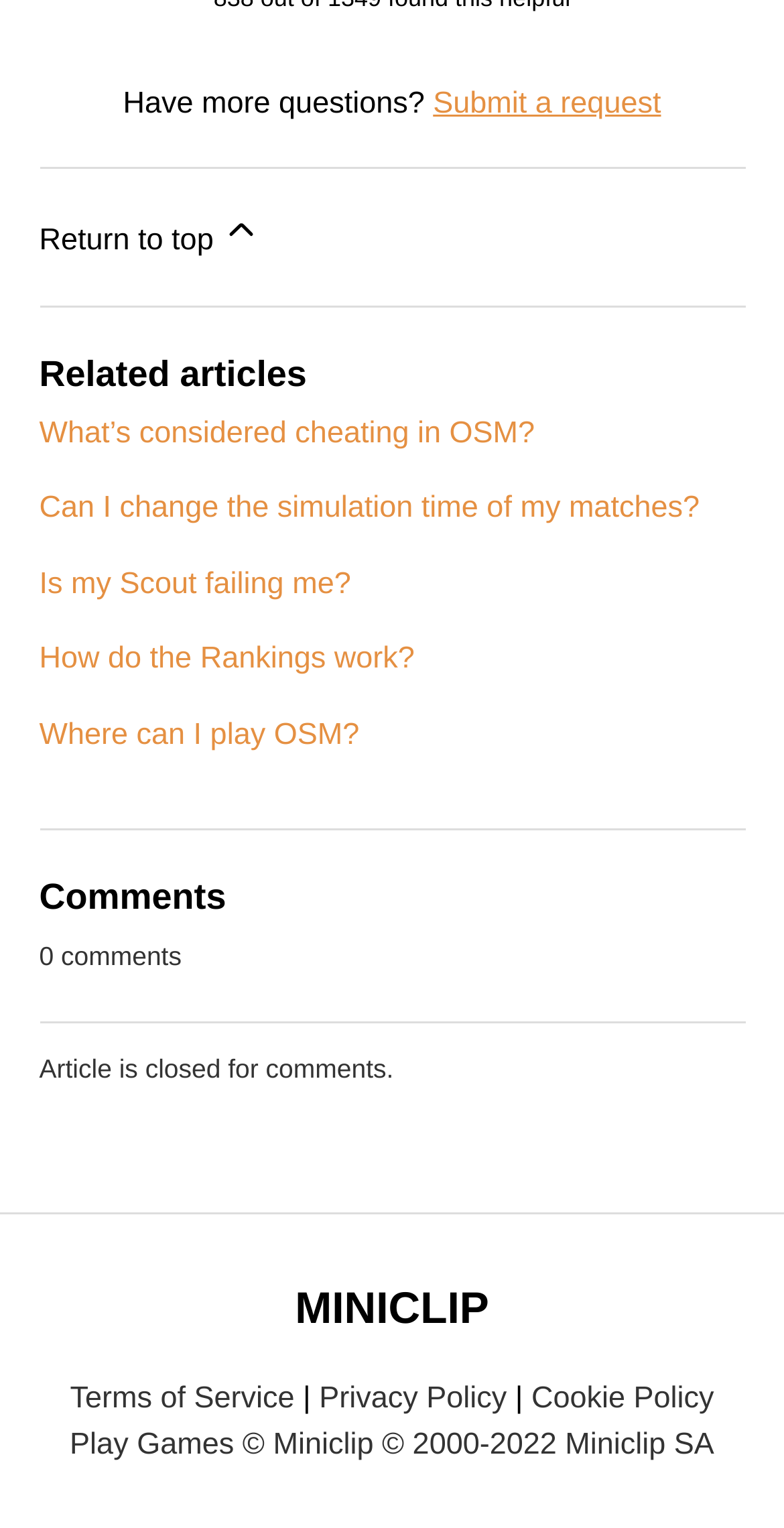Can you provide the bounding box coordinates for the element that should be clicked to implement the instruction: "Play Games"?

[0.089, 0.934, 0.911, 0.956]